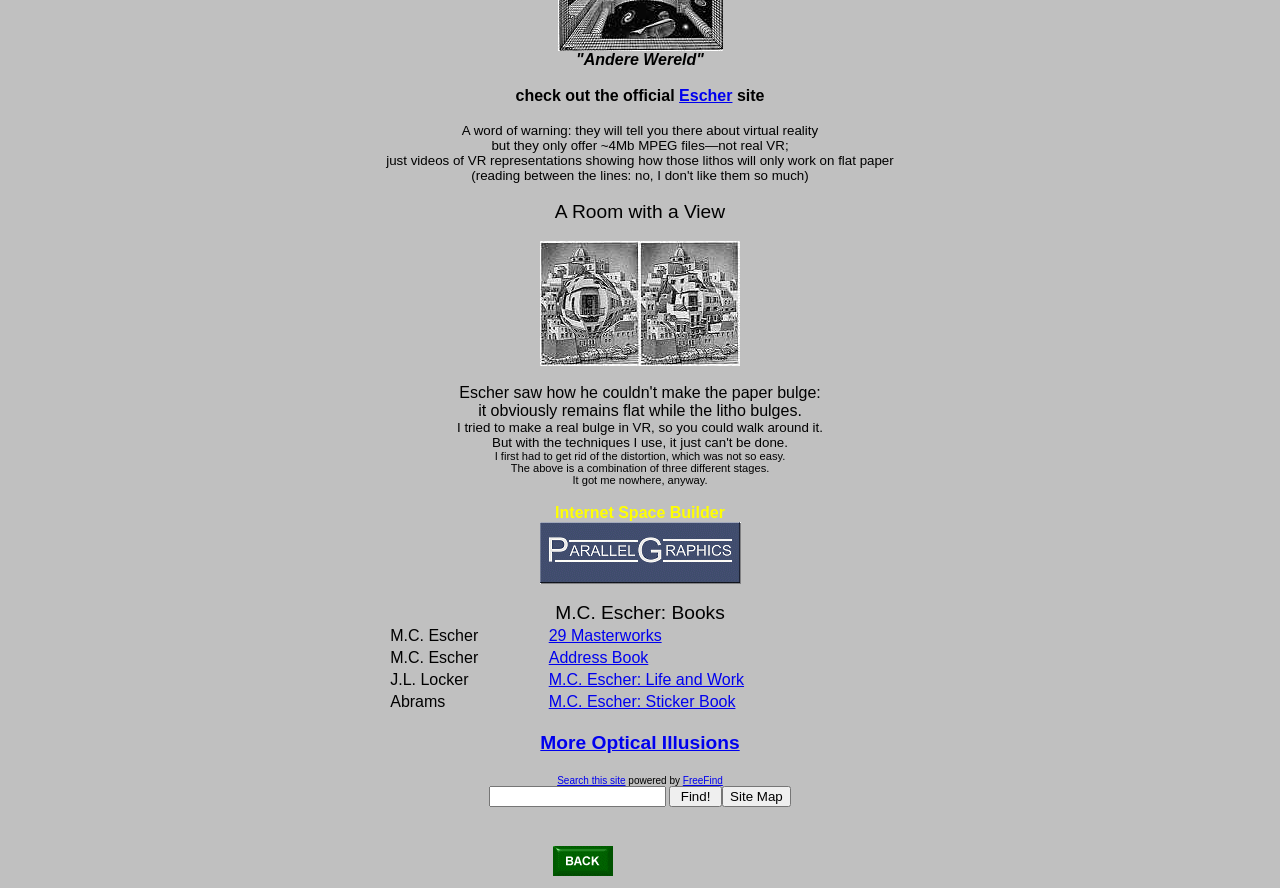Could you indicate the bounding box coordinates of the region to click in order to complete this instruction: "go back".

[0.432, 0.971, 0.479, 0.99]